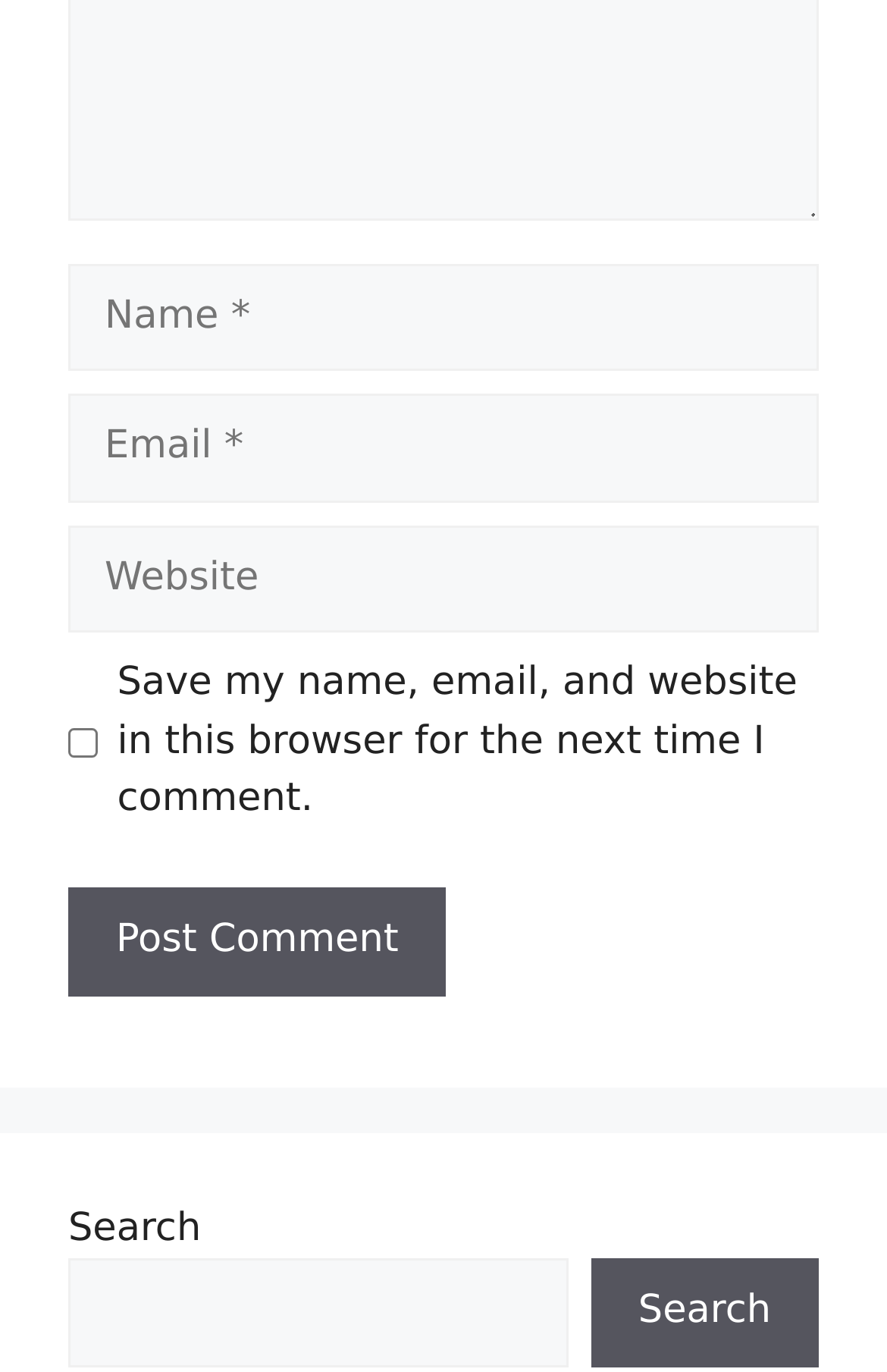Identify the bounding box coordinates of the HTML element based on this description: "Search".

[0.666, 0.918, 0.923, 0.997]